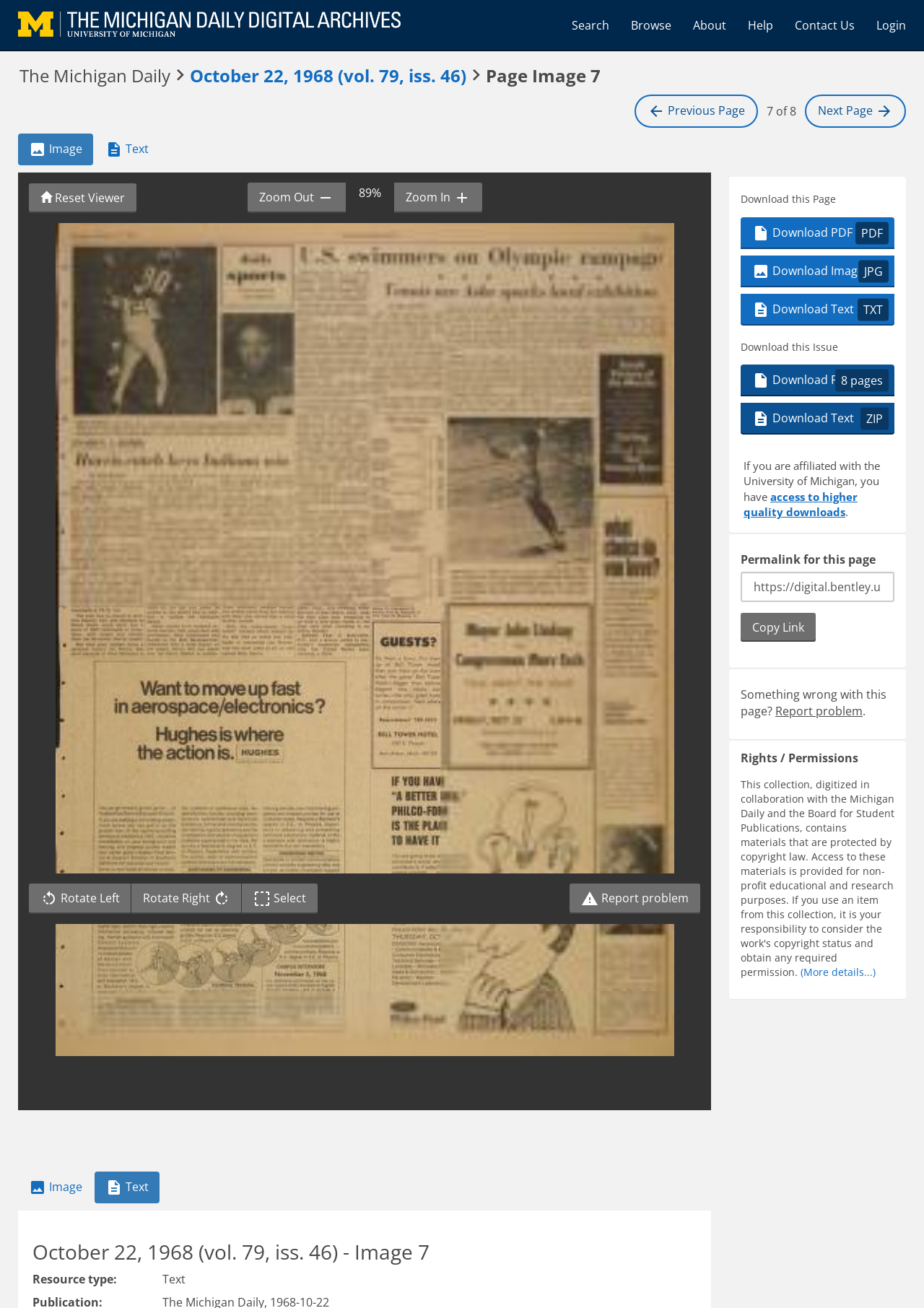What is the purpose of the 'Reset Viewer' button?
Please answer the question with as much detail as possible using the screenshot.

The purpose of the 'Reset Viewer' button can be inferred by its name and location, which suggests that it is used to reset the viewer to its default state.